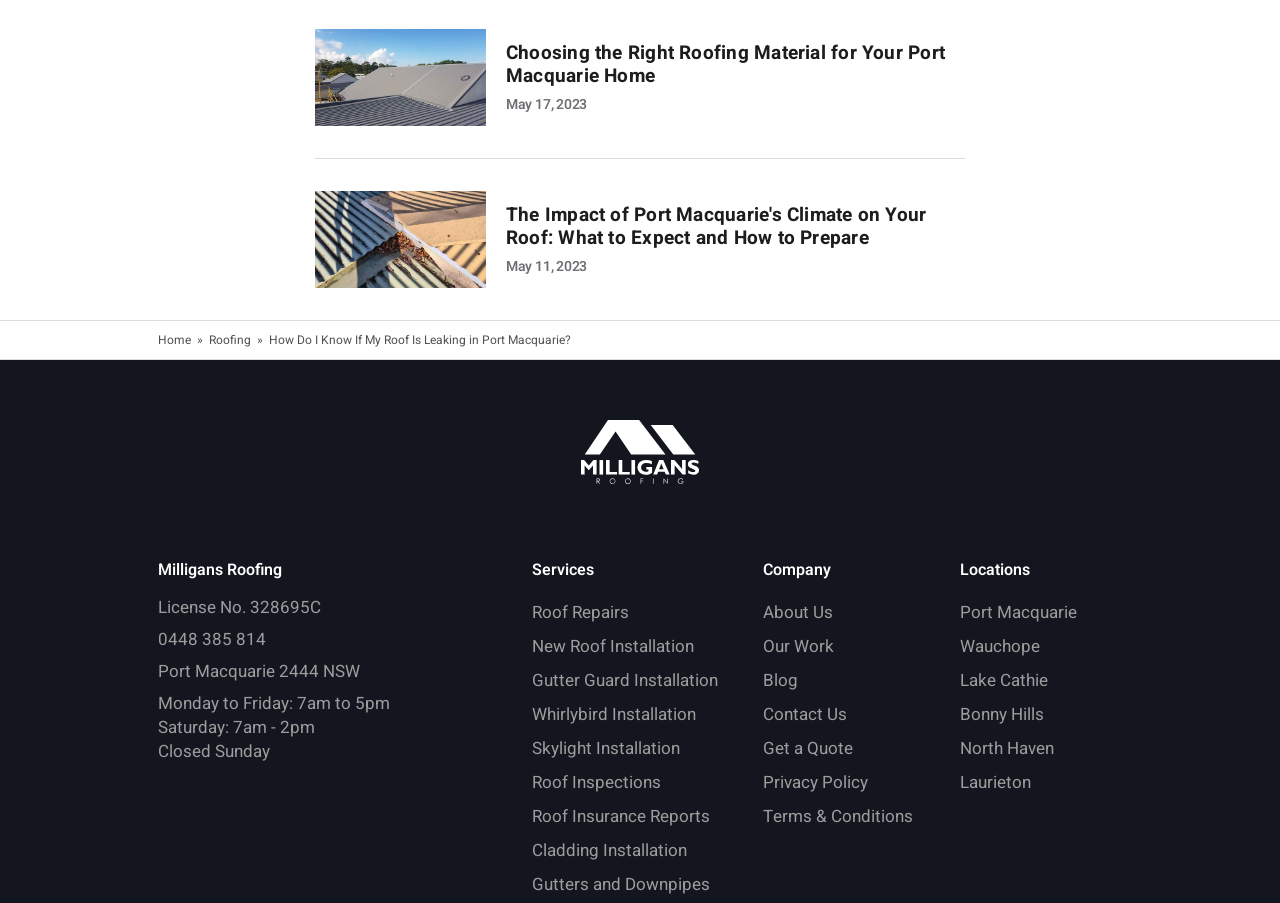Please provide a brief answer to the question using only one word or phrase: 
What is the phone number of the company?

0448 385 814